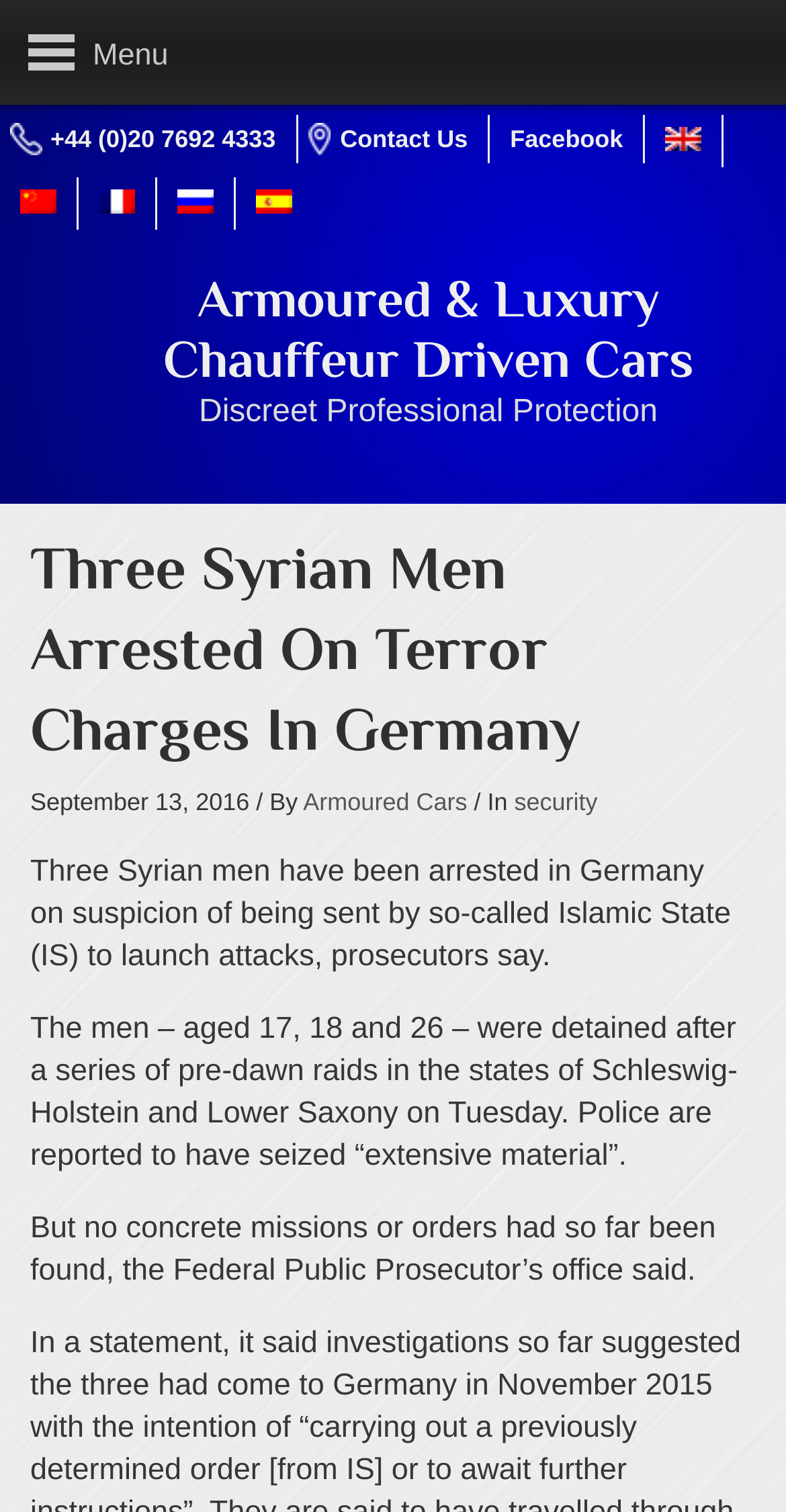Identify the bounding box coordinates for the region of the element that should be clicked to carry out the instruction: "Visit the 'Armoured Cars' page". The bounding box coordinates should be four float numbers between 0 and 1, i.e., [left, top, right, bottom].

[0.012, 0.124, 0.278, 0.146]